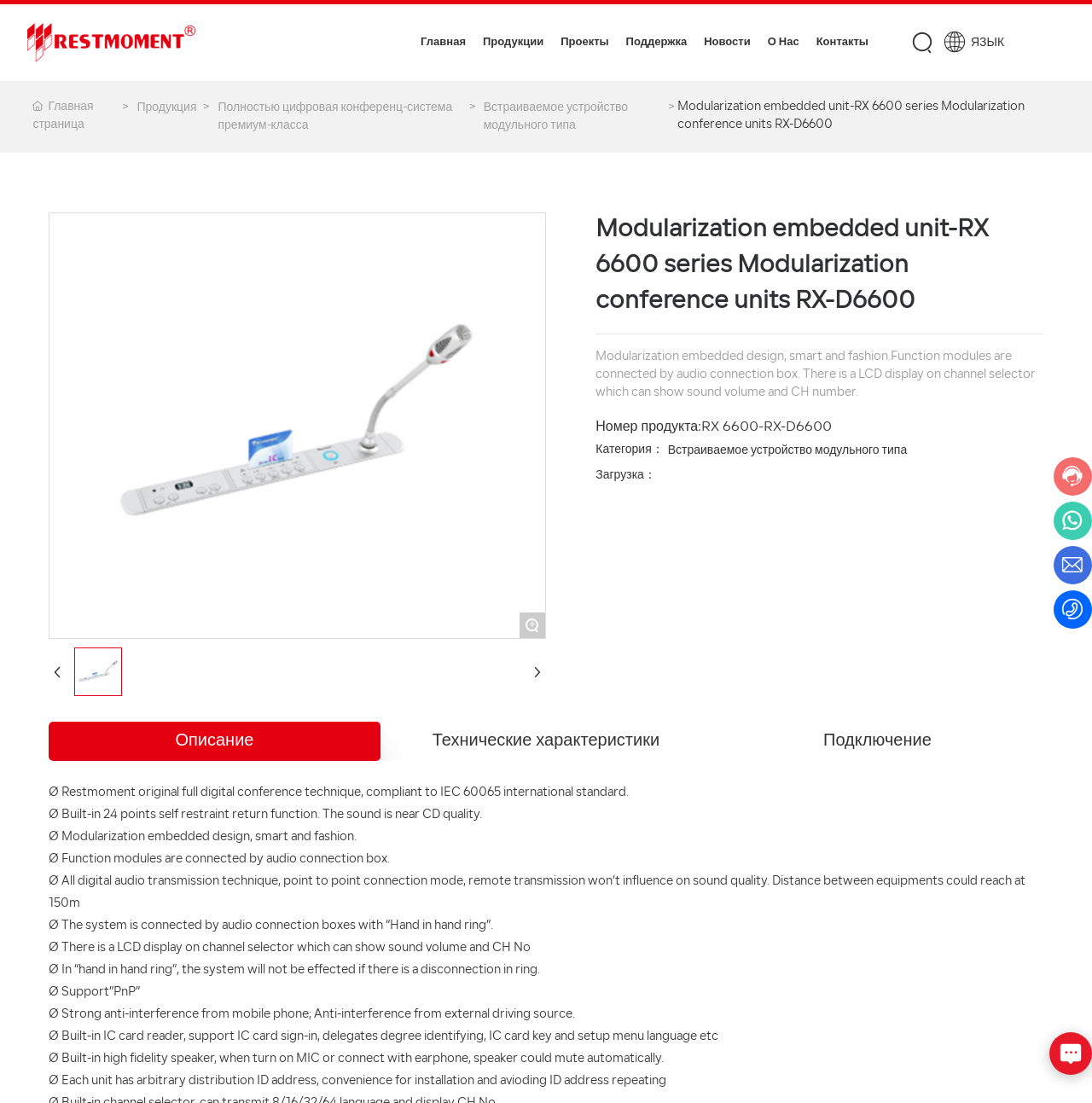Given the description of a UI element: "Продукции", identify the bounding box coordinates of the matching element in the webpage screenshot.

[0.434, 0.004, 0.506, 0.073]